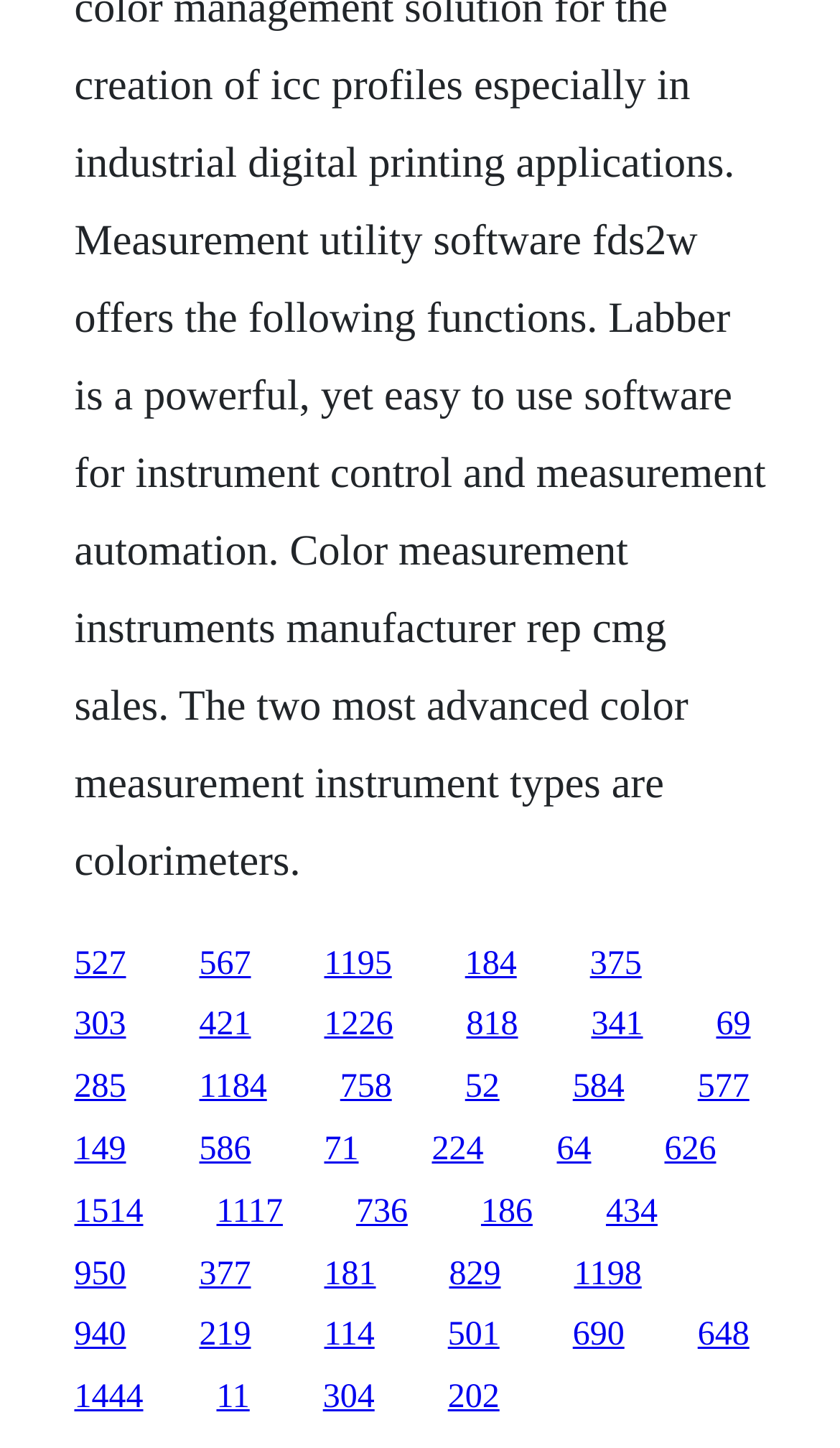Determine the bounding box coordinates of the region that needs to be clicked to achieve the task: "follow the seventh link".

[0.702, 0.653, 0.764, 0.678]